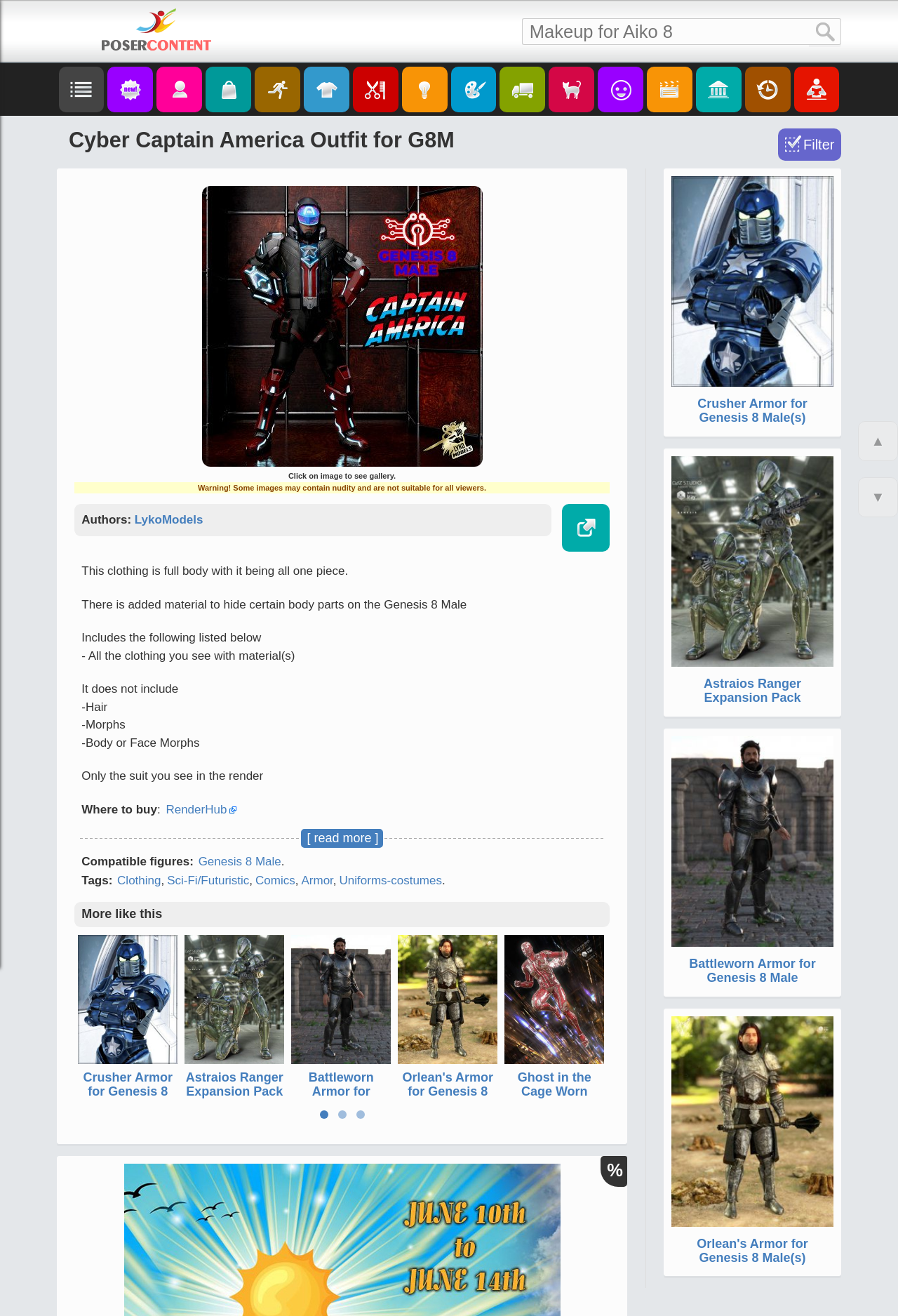Locate the bounding box coordinates of the clickable part needed for the task: "Explore more like Crusher Armor for Genesis 8 Male(s)".

[0.087, 0.801, 0.198, 0.811]